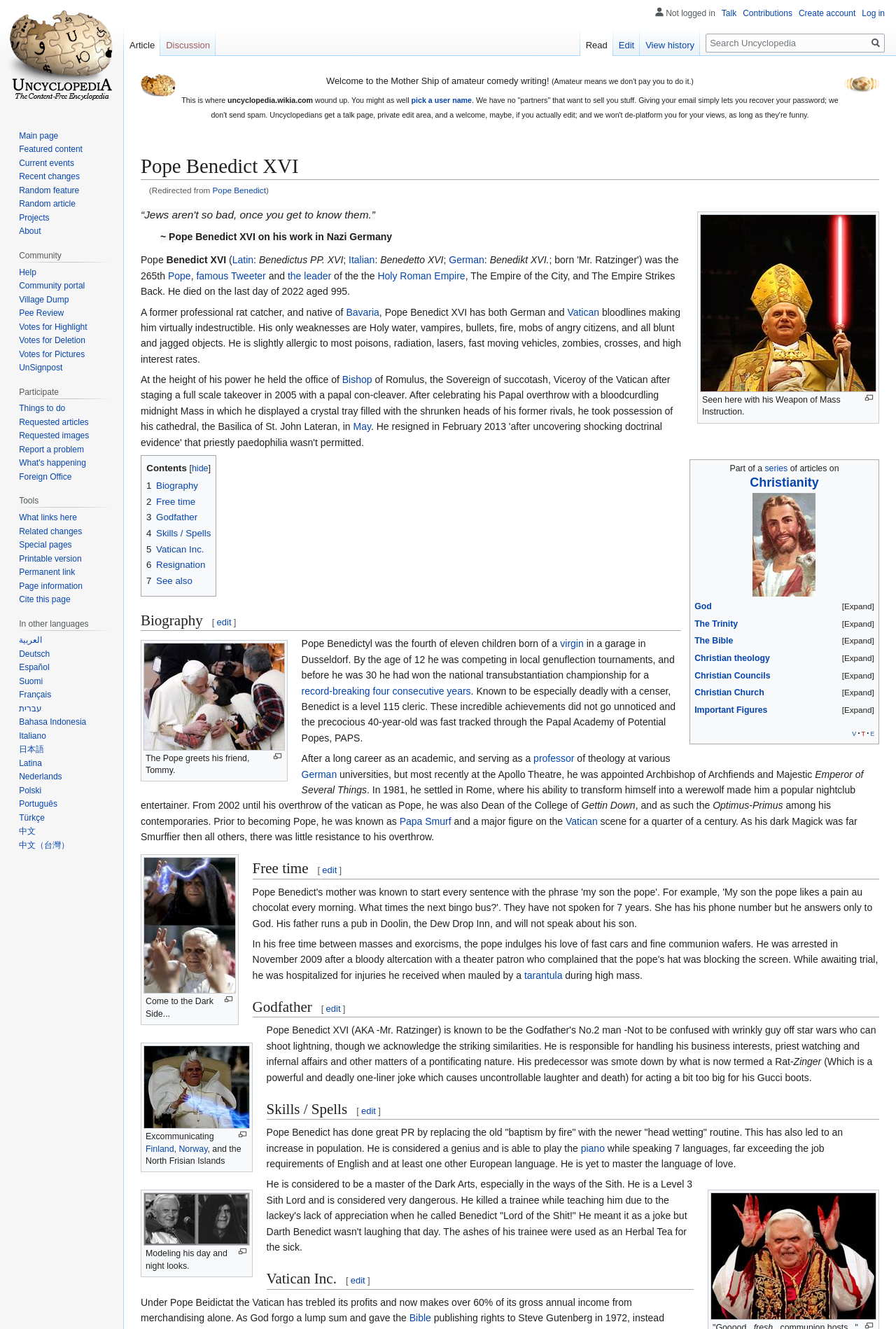What is the name of the Pope described on this webpage?
Could you answer the question with a detailed and thorough explanation?

The webpage has a heading 'Pope Benedict XVI' and the text describes the Pope's life and work, indicating that the webpage is about Pope Benedict XVI.